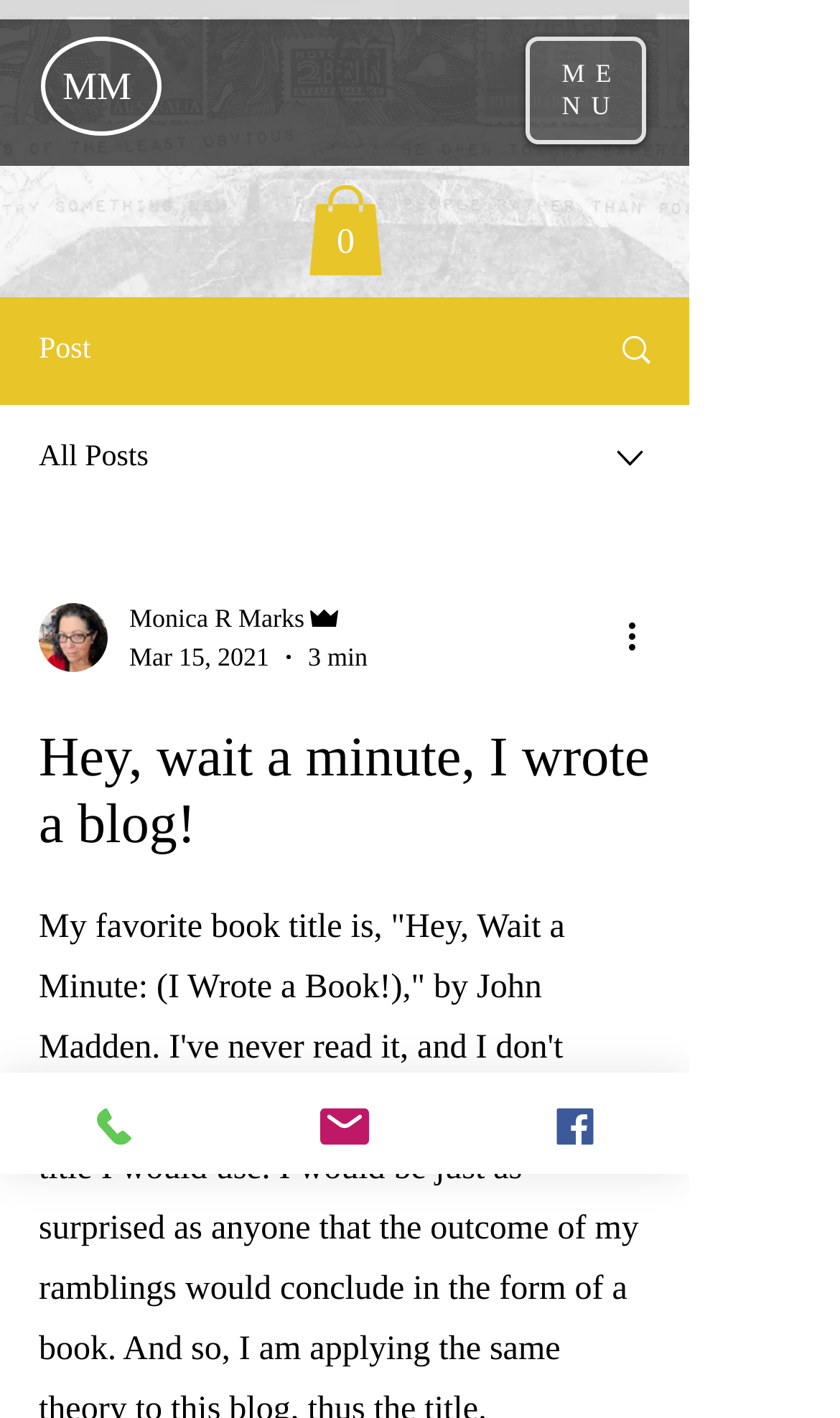Identify the bounding box coordinates of the section to be clicked to complete the task described by the following instruction: "View cart". The coordinates should be four float numbers between 0 and 1, formatted as [left, top, right, bottom].

[0.367, 0.13, 0.456, 0.194]